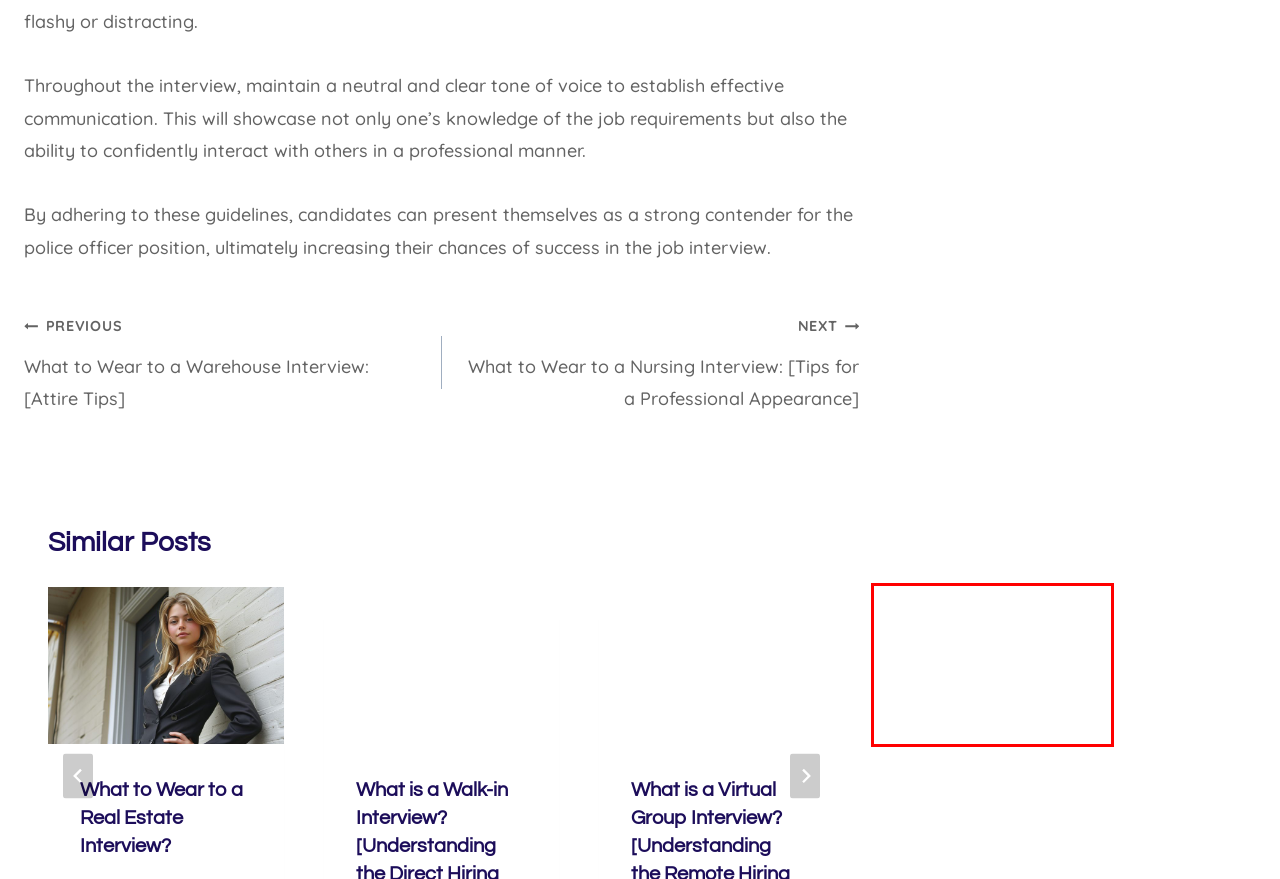Inspect the screenshot of a webpage with a red rectangle bounding box. Identify the webpage description that best corresponds to the new webpage after clicking the element inside the bounding box. Here are the candidates:
A. What to Wear to a Warehouse Interview: [Attire Tips]
B. What is a Walk-in Interview? [Understanding the Direct Hiring Process]
C. What is a Virtual Group Interview? [Understanding the Remote Hiring Process]
D. What to Wear to a Real Estate Interview? [Dressing for Success]
E. What Does It Mean When Recruiter Says Next Steps?
F. What to Wear to a Nursing Interview: [Tips for a Professional Appearance]
G. SkillsForChange.com - Let's Get To Work!
H. Volunteering - SkillsForChange.com

E